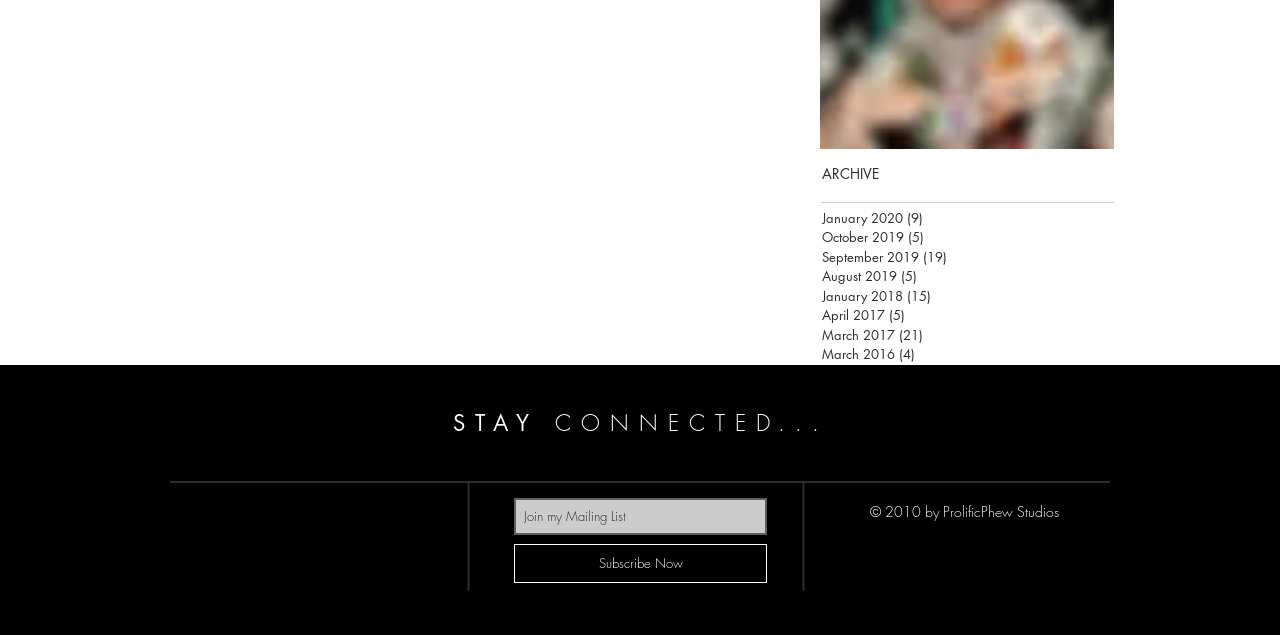Can you give a comprehensive explanation to the question given the content of the image?
What is the function of the 'Subscribe Now' button?

The 'Subscribe Now' button is located next to a textbox that says 'Join my Mailing List', indicating that clicking the button will allow users to subscribe to the mailing list and receive updates.